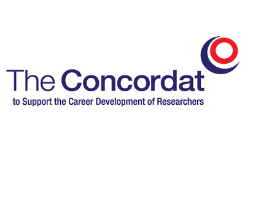Explain what the image portrays in a detailed manner.

The image features the logo of "The Concordat," an initiative aimed at supporting the career development of researchers. The design incorporates a modern and professional aesthetic with the bold text "The Concordat" prominently displayed in deep blue, accompanied by the tagline "to Support the Career Development of Researchers" in smaller letters below. The logo is accentuated by a distinctive circular graphic in red and blue, symbolizing collaboration and progress within the research community. This visual identity reflects the Concordat's commitment to fostering professional growth and enhancing the skills of researchers throughout their academic careers.